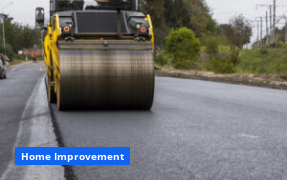Generate a comprehensive caption that describes the image.

The image depicts a large yellow road roller compacting a freshly paved road, showcasing the work involved in home improvement projects, particularly in paving. This heavy machinery is essential for ensuring a smooth and durable surface on new roads or driveways. In the background, you can see a landscape with trees and utility poles, emphasizing the outdoor setting of the construction activity. The image is accompanied by a bold blue banner labeled "Home Improvement," indicating the focus on enhancing residential or commercial properties through construction and renovation processes.